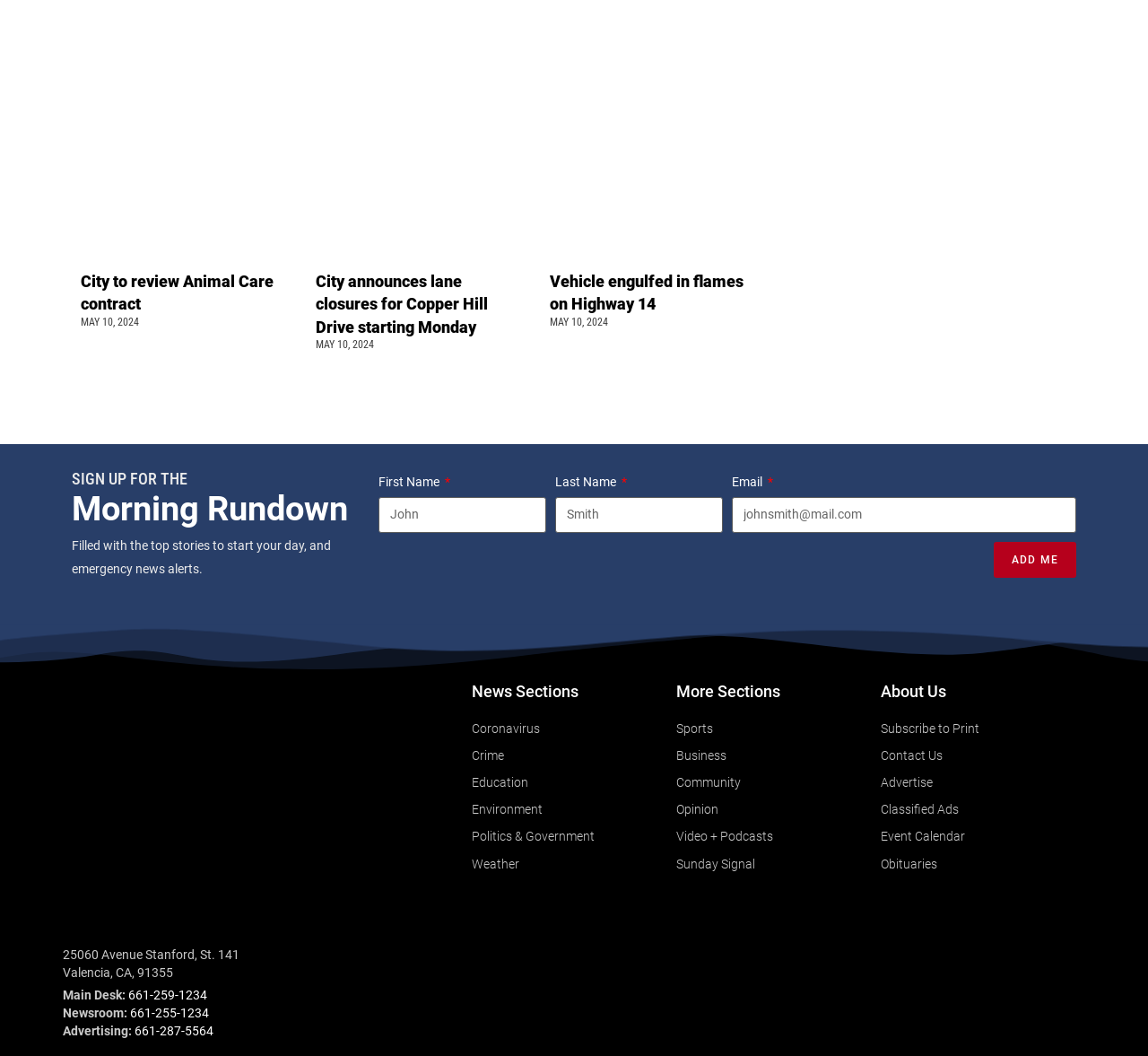Please provide the bounding box coordinates for the element that needs to be clicked to perform the following instruction: "Read about City to review Animal Care contract". The coordinates should be given as four float numbers between 0 and 1, i.e., [left, top, right, bottom].

[0.07, 0.258, 0.238, 0.297]